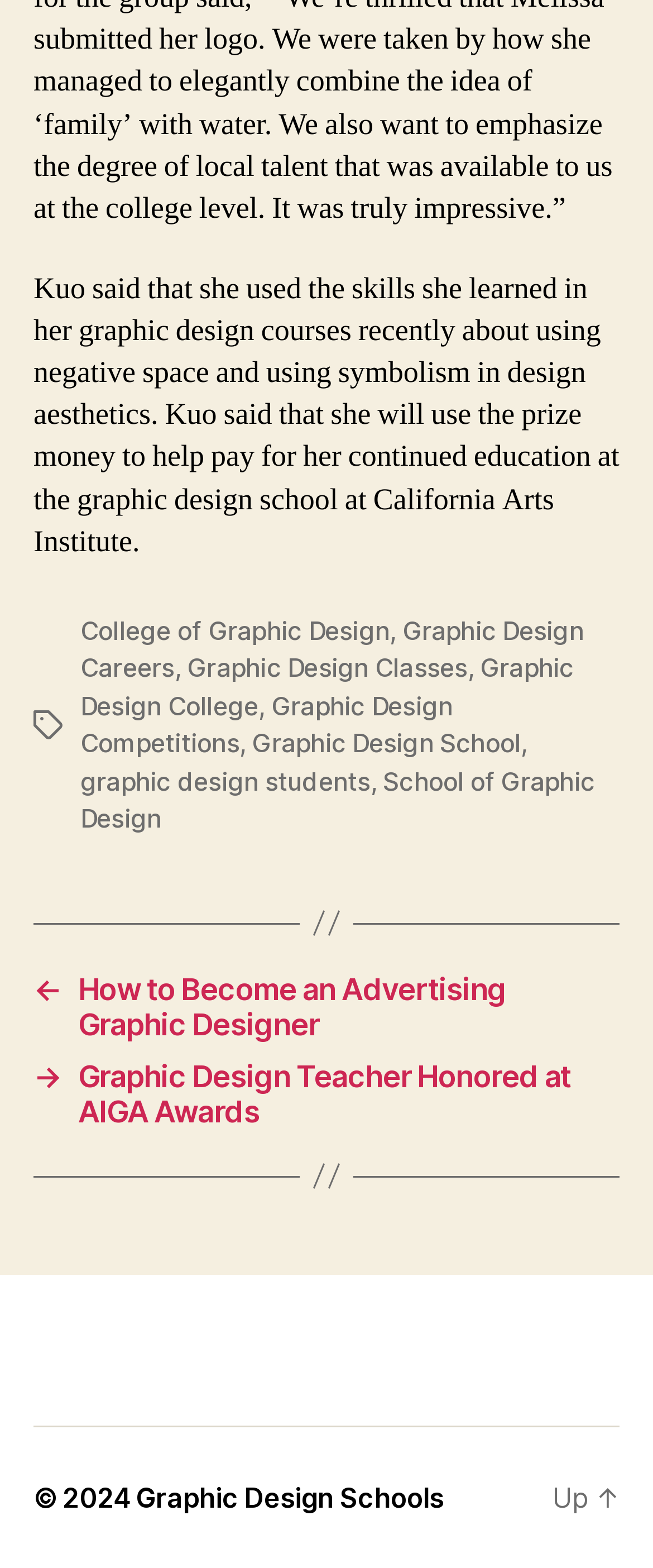What is the name of the award mentioned in the second post?
Please answer using one word or phrase, based on the screenshot.

AIGA Awards